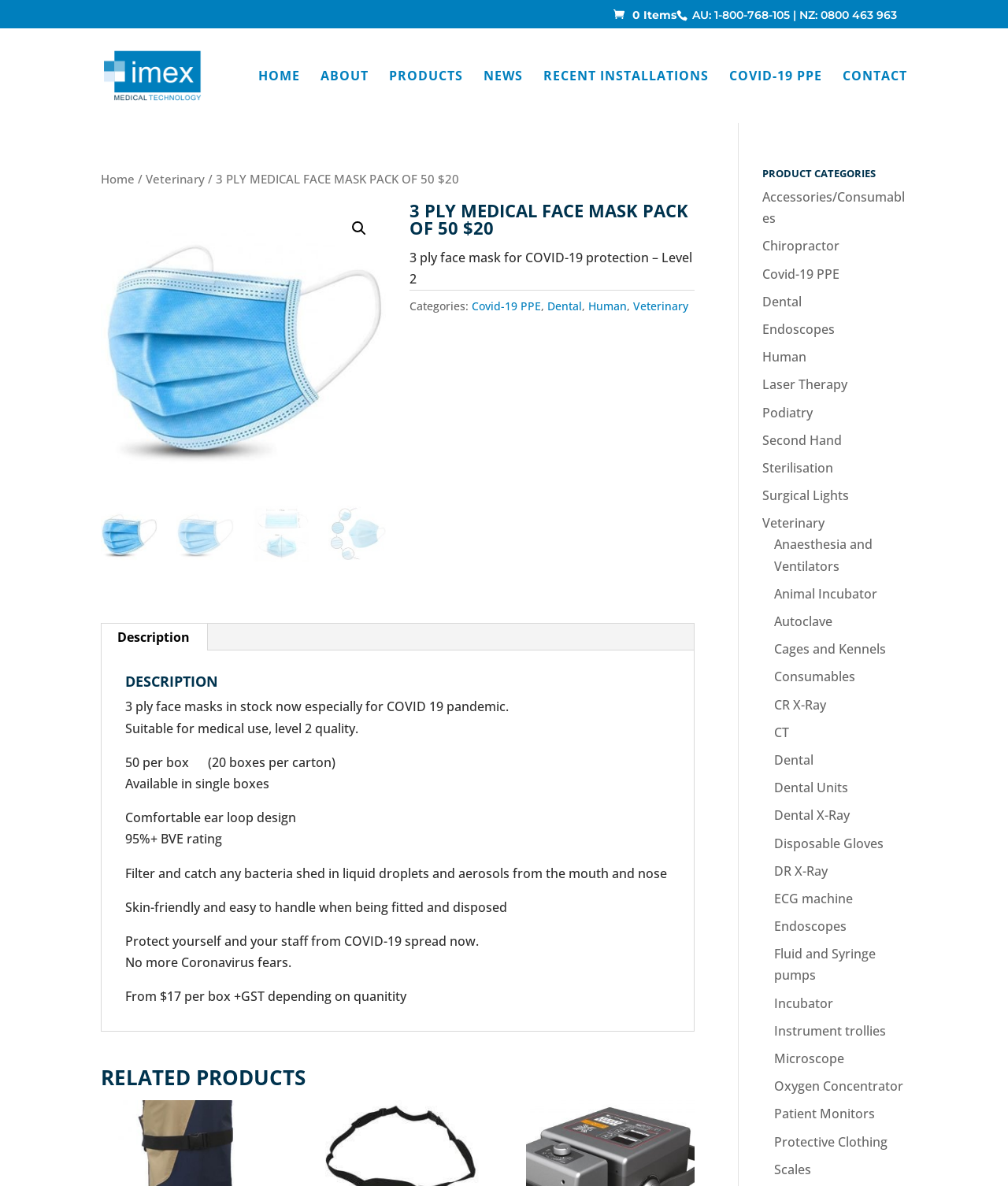Produce an elaborate caption capturing the essence of the webpage.

This webpage is about a 3-ply medical face mask product, specifically a pack of 50 masks for $20. At the top of the page, there is a navigation menu with links to "HOME", "ABOUT", "PRODUCTS", "NEWS", "RECENT INSTALLATIONS", "COVID-19 PPE", and "CONTACT". Below the navigation menu, there is a breadcrumb navigation showing the current page's location as "Home > Veterinary > 3 PLY MEDICAL FACE MASK PACK OF 50 $20".

On the left side of the page, there is a sidebar with links to various product categories, including "Accessories/Consumables", "Chiropractor", "Covid-19 PPE", "Dental", and many others.

The main content of the page is divided into sections. The first section displays the product's title, "3 PLY MEDICAL FACE MASK PACK OF 50 $20", and a brief description of the product. Below this, there are three images, likely showcasing the product from different angles.

The next section is a tabbed interface with a single tab labeled "Description". This tab contains a detailed description of the product, including its features, specifications, and benefits. The description is divided into several paragraphs, each highlighting a specific aspect of the product.

Further down the page, there is a section titled "RELATED PRODUCTS", which is currently empty. Below this, there is a section titled "PRODUCT CATEGORIES", which lists various product categories, including "Anaesthesia and Ventilators", "Animal Incubator", "Autoclave", and many others.

Throughout the page, there are several links and images, including a search icon, a logo for Imex Medical Limited, and various product images.